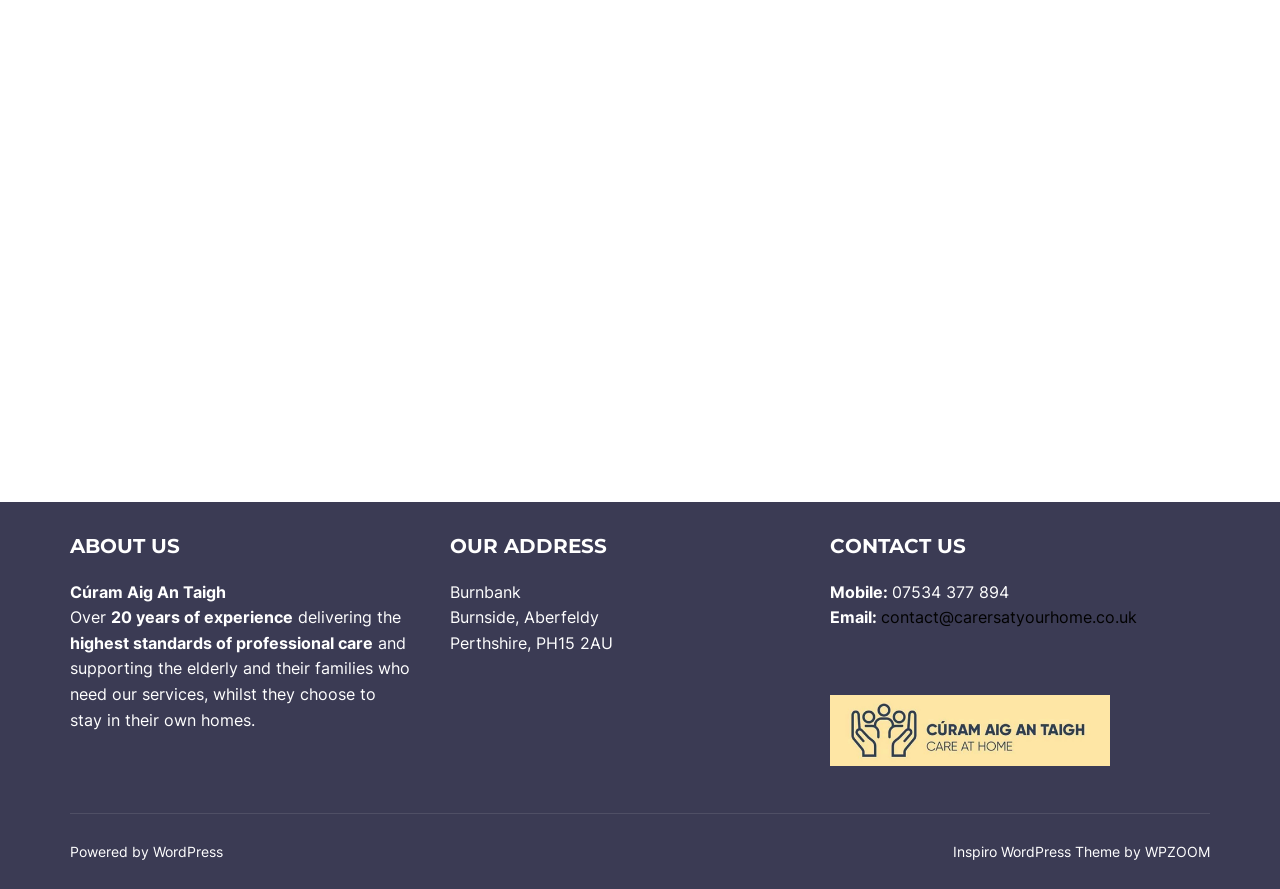Respond concisely with one word or phrase to the following query:
What is the phone number of the organization?

07534 377 894